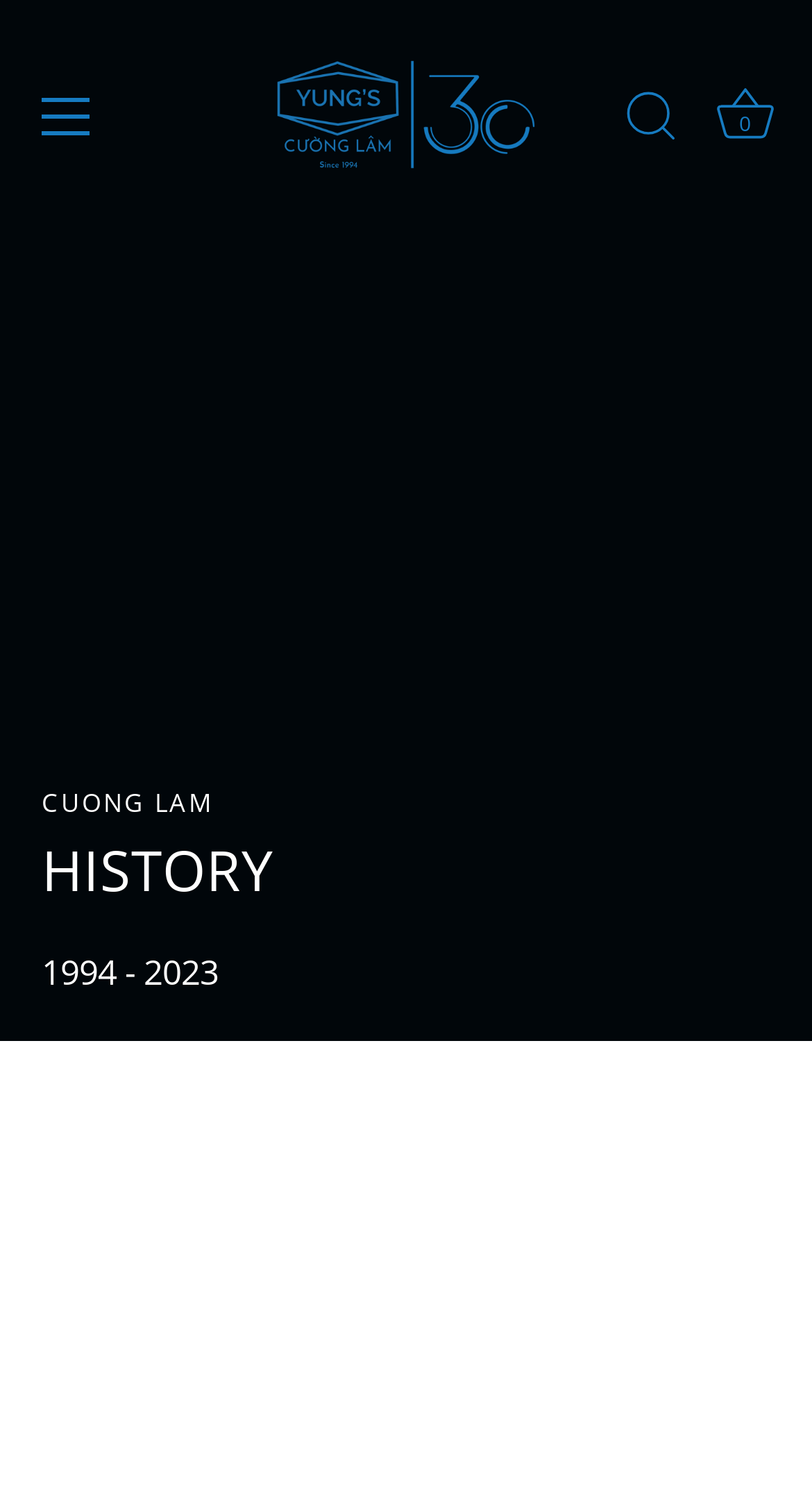Respond to the following question using a concise word or phrase: 
How many items are in the cart?

0